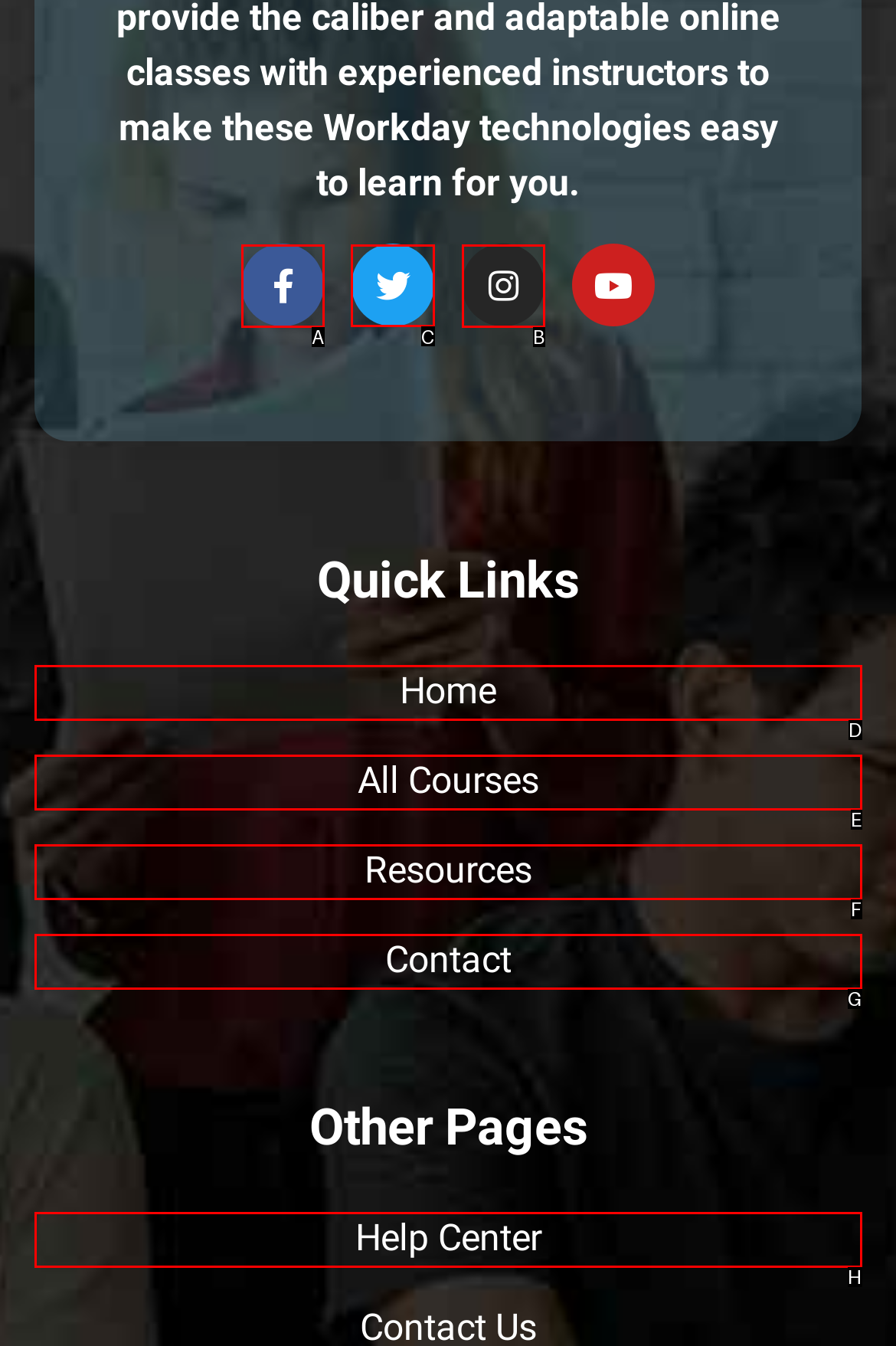From the available options, which lettered element should I click to complete this task: Open Twitter page?

C